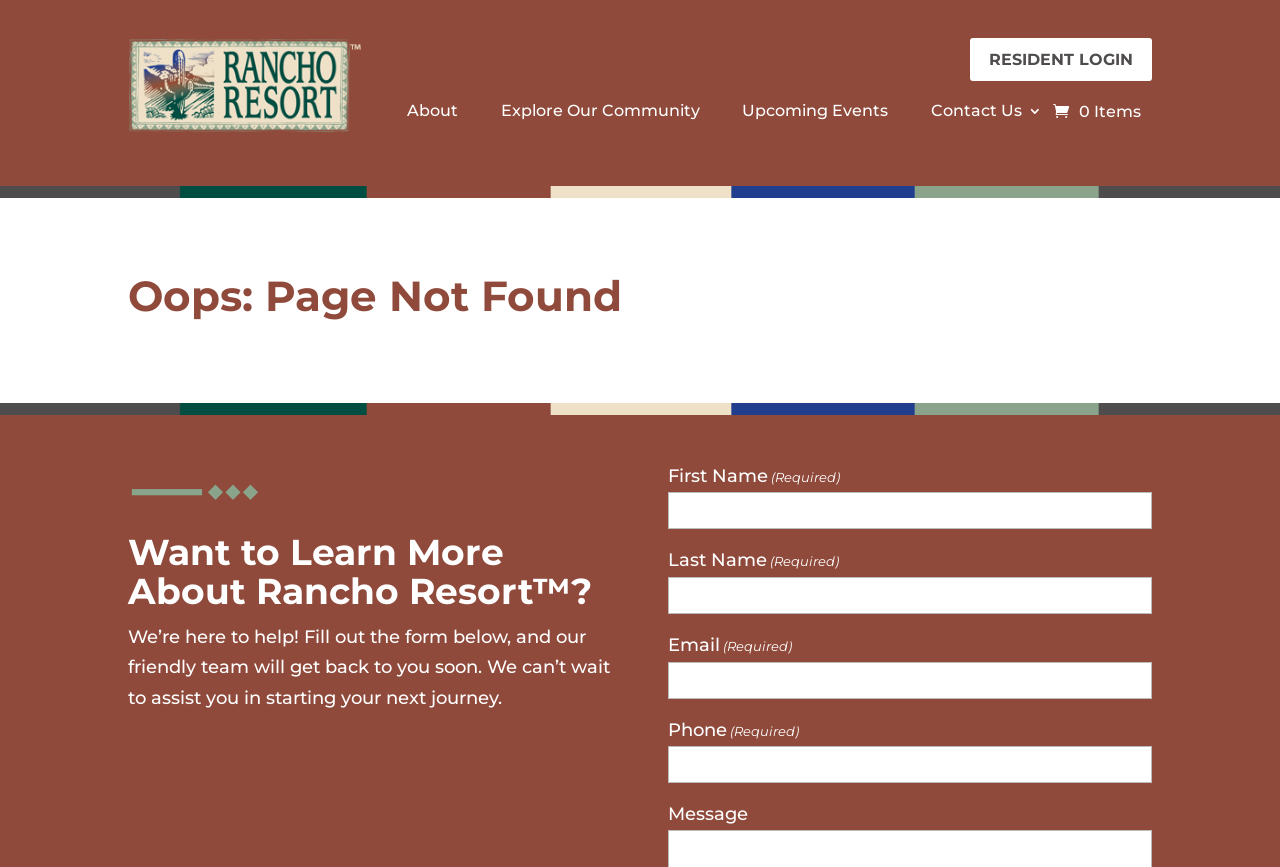Please find and generate the text of the main header of the webpage.

Oops: Page Not Found